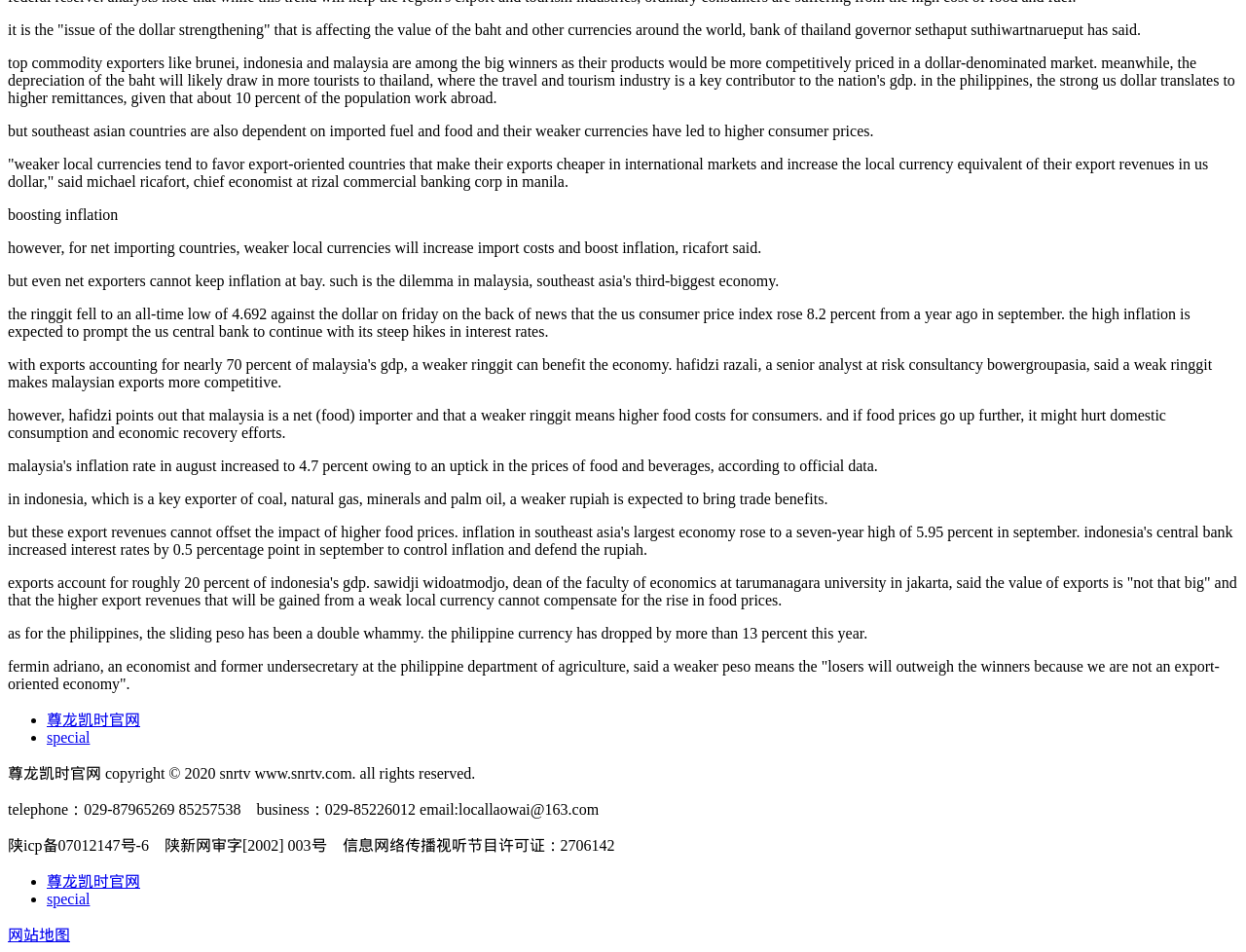Based on the provided description, "special", find the bounding box of the corresponding UI element in the screenshot.

[0.038, 0.936, 0.072, 0.953]